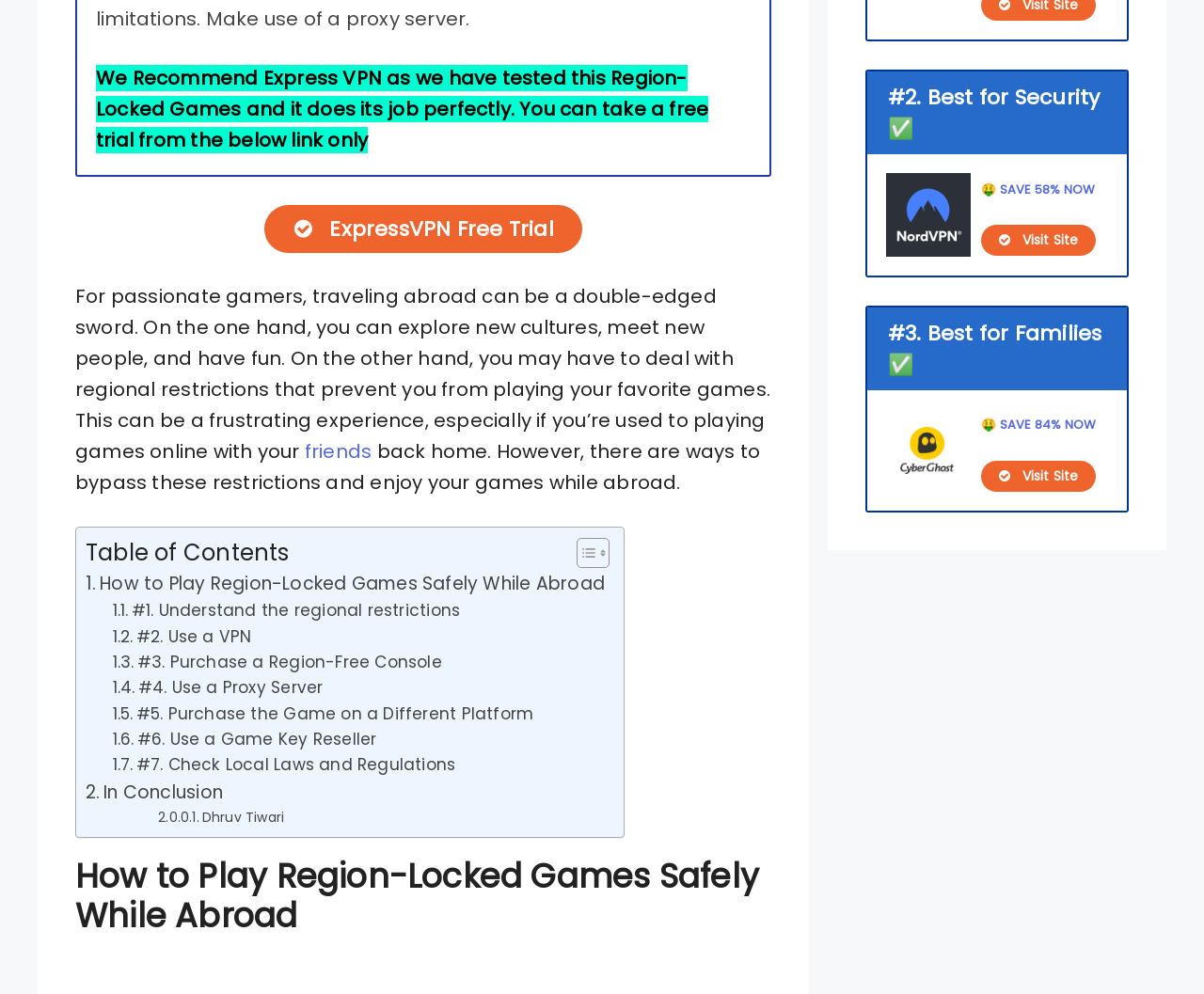Extract the bounding box coordinates for the UI element described as: "ExpressVPN Free Trial".

[0.22, 0.206, 0.483, 0.254]